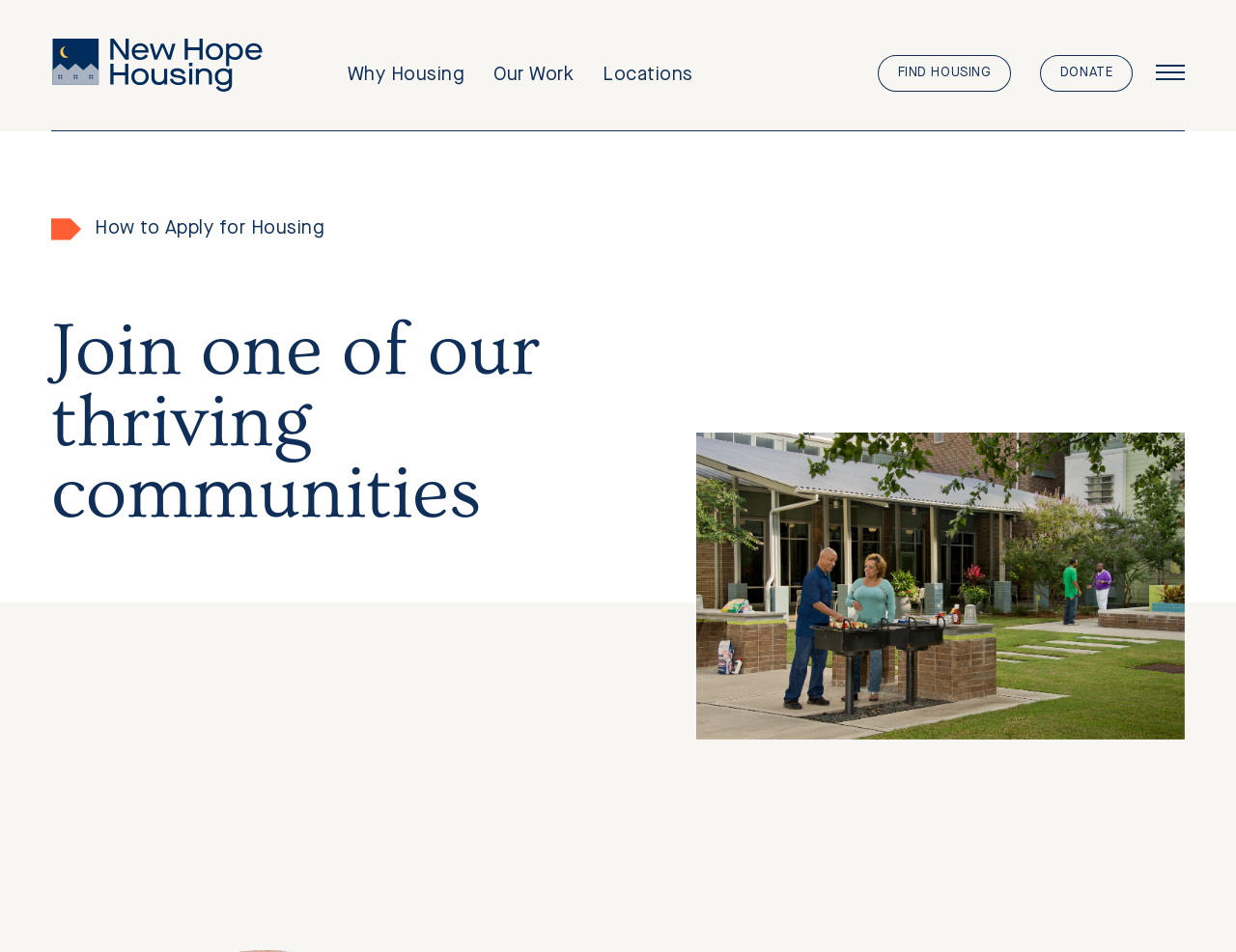Provide a brief response using a word or short phrase to this question:
What is the text above the 'How to Apply for Housing' button?

Join one of our thriving communities